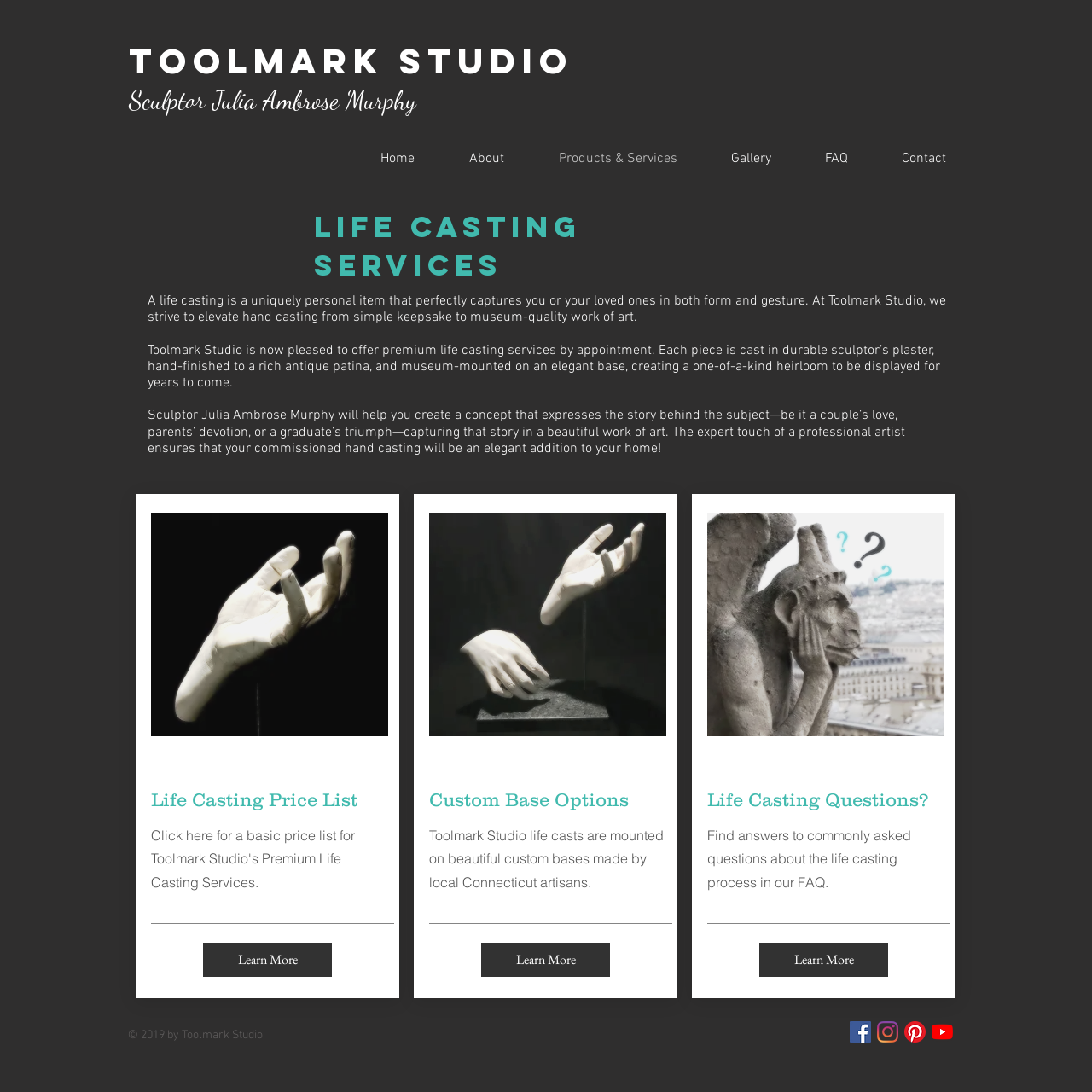Locate the bounding box coordinates of the region to be clicked to comply with the following instruction: "View the 'Life Casting Services' heading". The coordinates must be four float numbers between 0 and 1, in the form [left, top, right, bottom].

[0.288, 0.191, 0.716, 0.261]